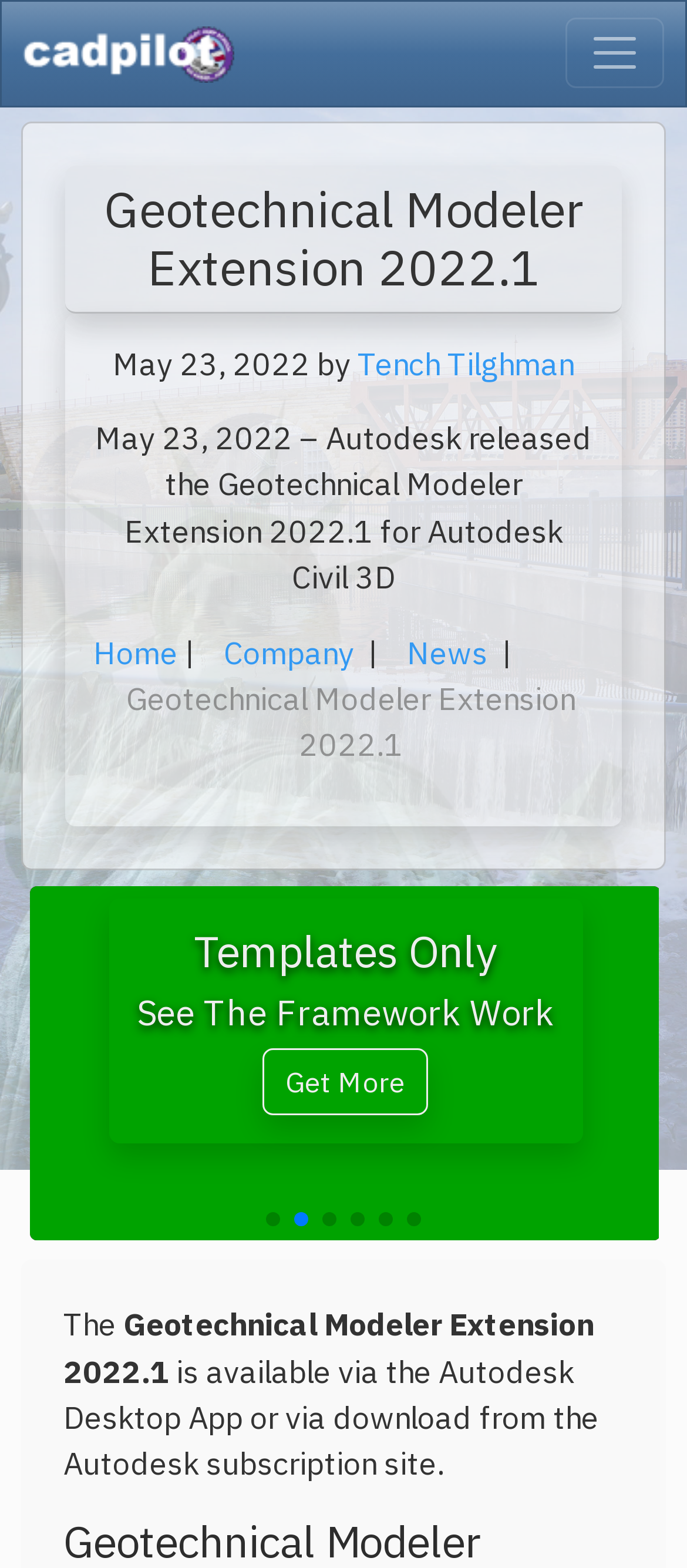What is the name of the company?
Can you provide an in-depth and detailed response to the question?

The company name can be found in the top-left corner of the webpage, where the logo is located. The logo is an image with the text 'cadpilot.com'.